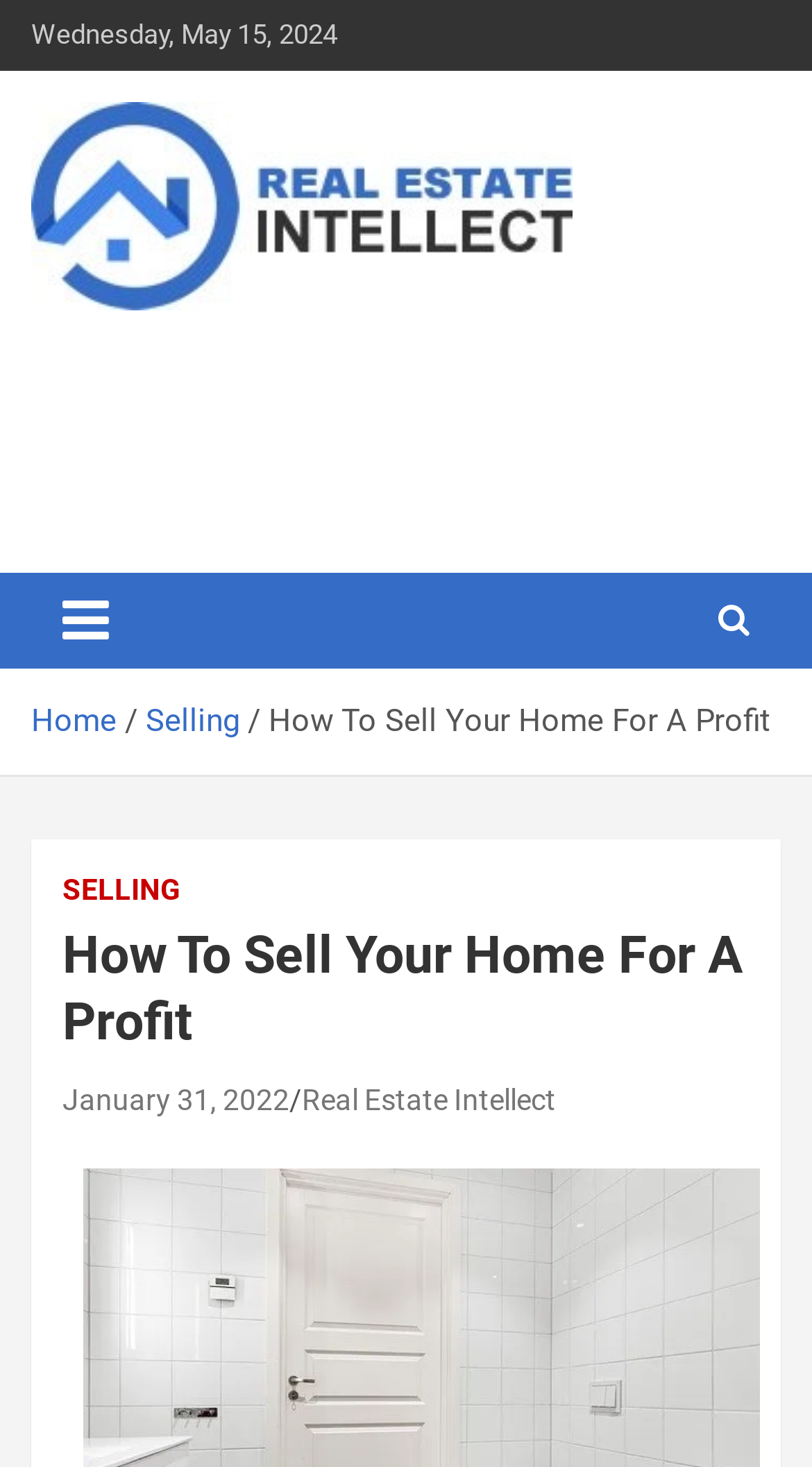Given the description "Real Estate Intellect", provide the bounding box coordinates of the corresponding UI element.

[0.372, 0.738, 0.685, 0.761]